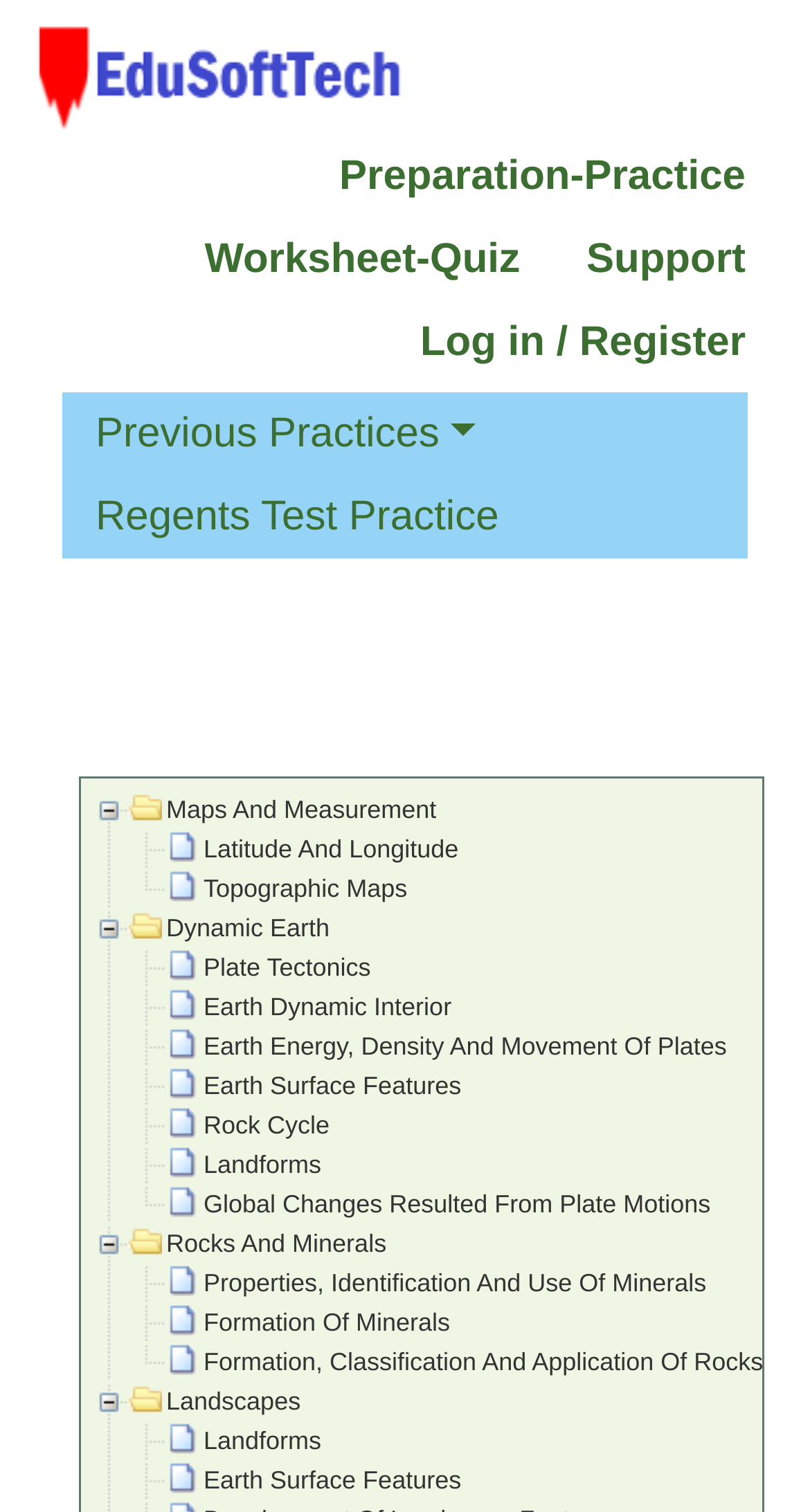Please look at the image and answer the question with a detailed explanation: What is the purpose of the 'Previous Practices' button?

The 'Previous Practices' button has a popup menu, which implies that it is used to access previous practices or exercises related to Regents Earth Science.